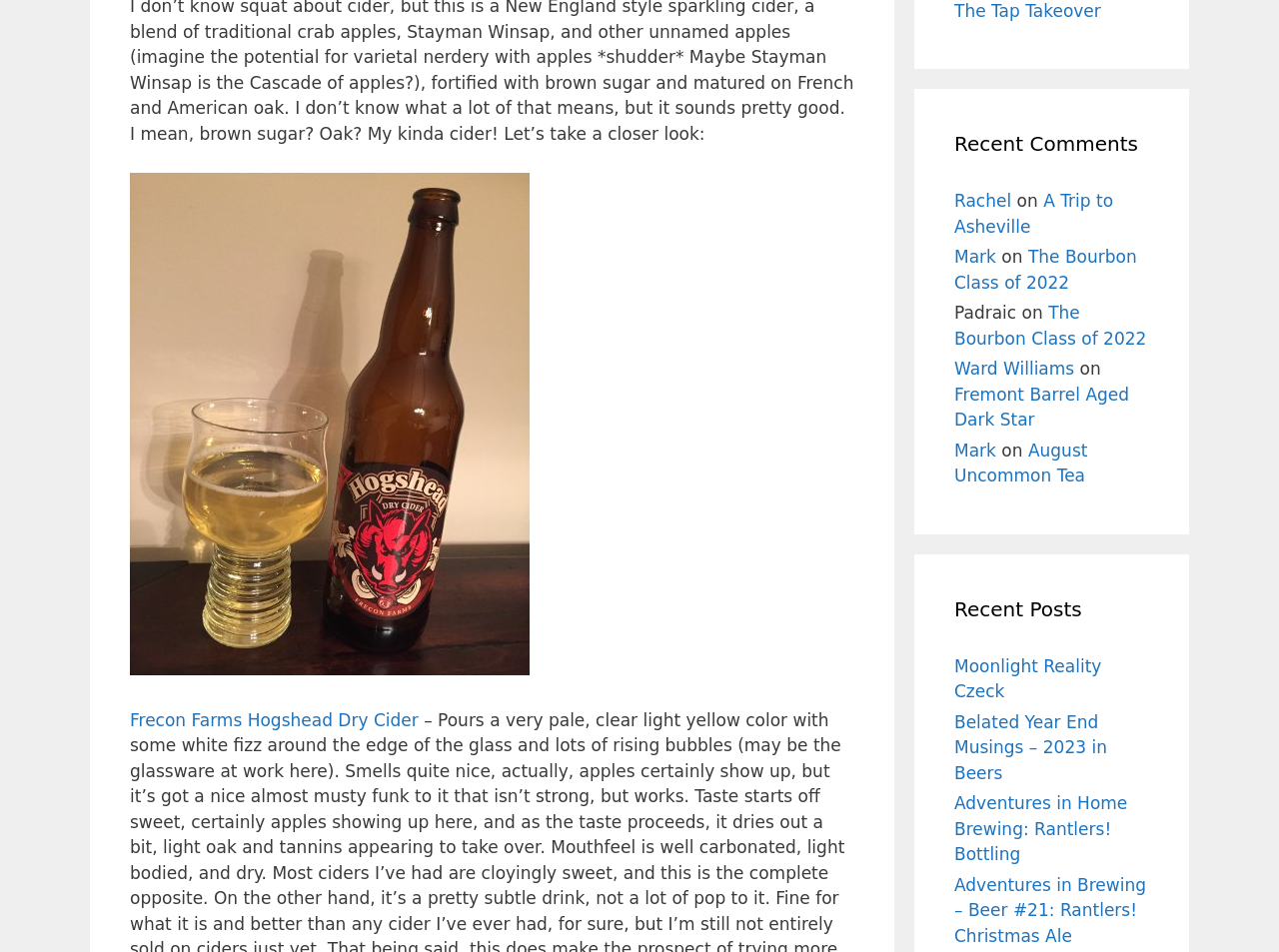Extract the bounding box of the UI element described as: "The Bourbon Class of 2022".

[0.746, 0.318, 0.896, 0.366]